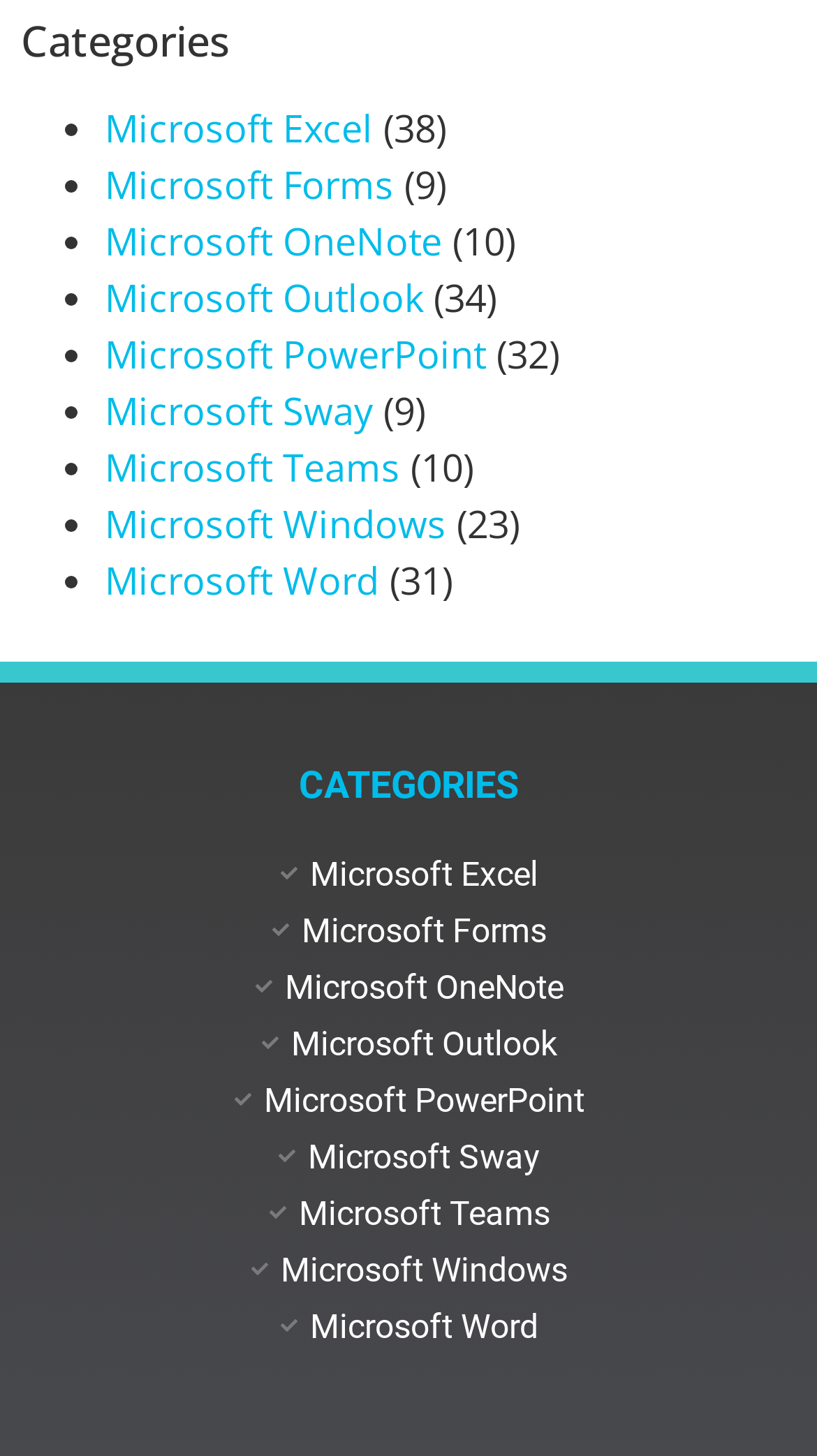Specify the bounding box coordinates of the element's region that should be clicked to achieve the following instruction: "Click on Microsoft Teams". The bounding box coordinates consist of four float numbers between 0 and 1, in the format [left, top, right, bottom].

[0.128, 0.303, 0.49, 0.338]